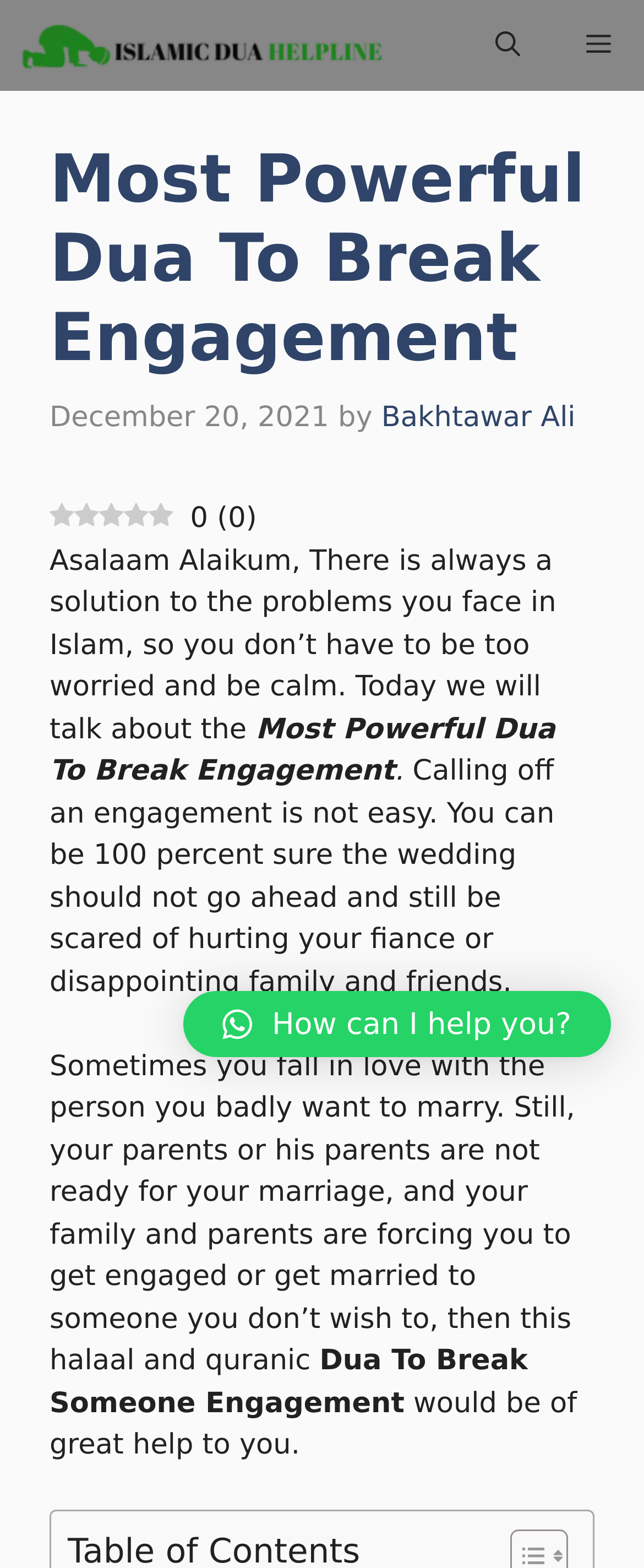What is the topic of the article?
Examine the image closely and answer the question with as much detail as possible.

The topic of the article can be determined by reading the heading 'Most Powerful Dua To Break Engagement' and the content of the article which discusses the problems of breaking an engagement and the solution in Islam.